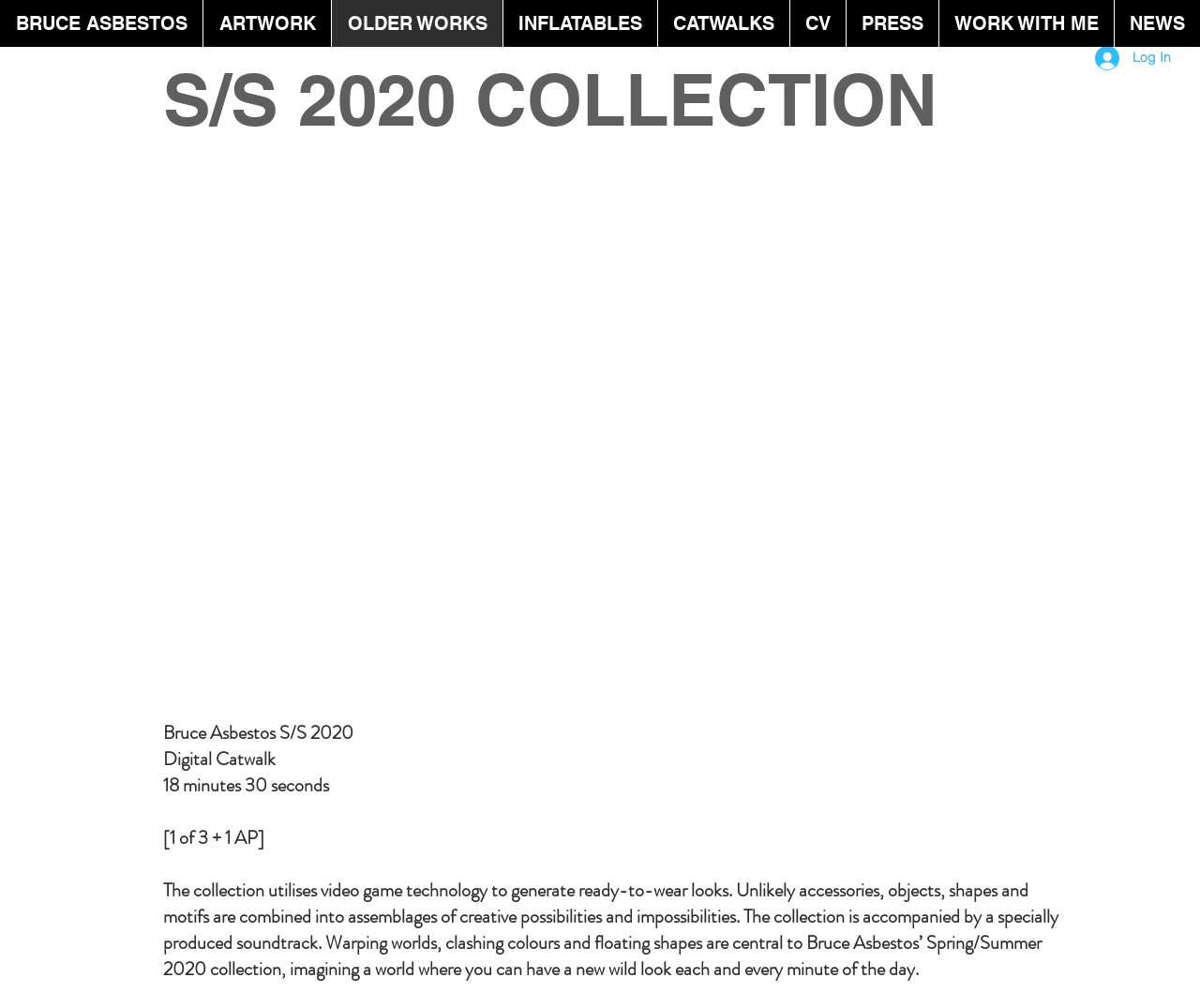Locate the bounding box coordinates of the clickable area to execute the instruction: "View the BRUCE ASBESTOS homepage". Provide the coordinates as four float numbers between 0 and 1, represented as [left, top, right, bottom].

[0.0, 0.0, 0.169, 0.047]